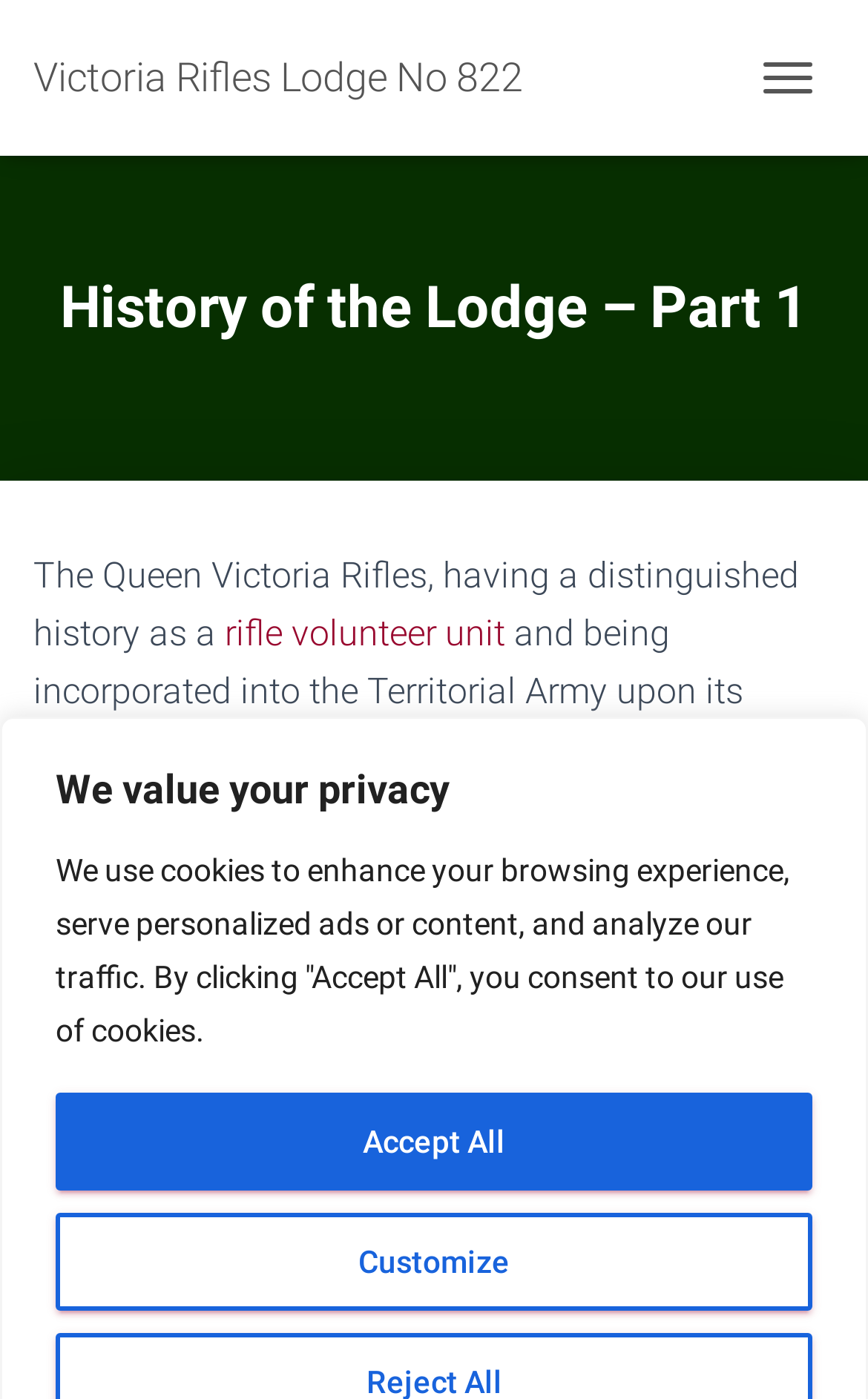Locate the bounding box coordinates of the area where you should click to accomplish the instruction: "Share on WhatsApp".

None